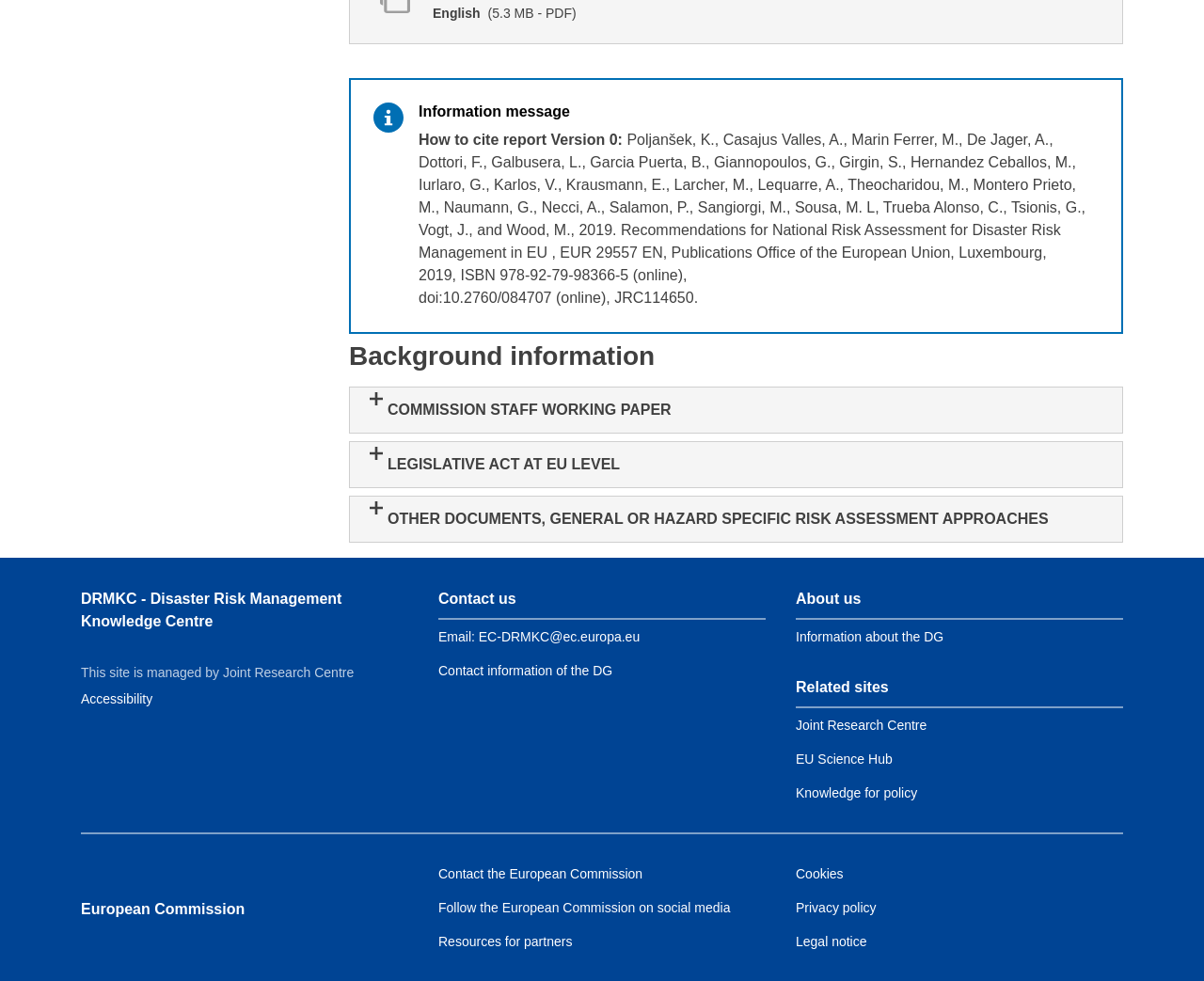Use a single word or phrase to answer this question: 
What is the title of the commission staff working paper?

COMMISSION STAFF WORKING PAPER